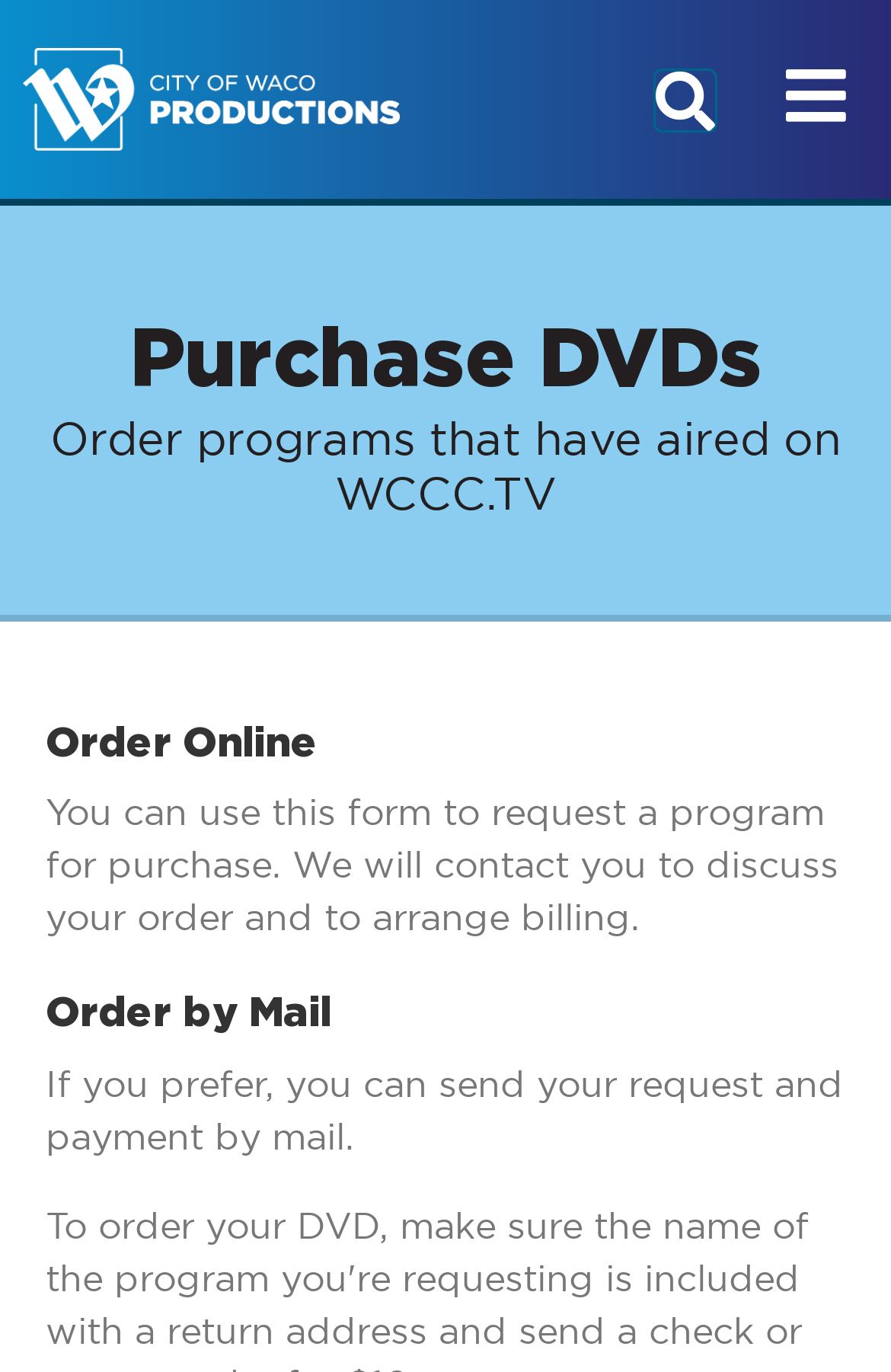What can be ordered online?
Based on the image, answer the question with a single word or brief phrase.

Programs